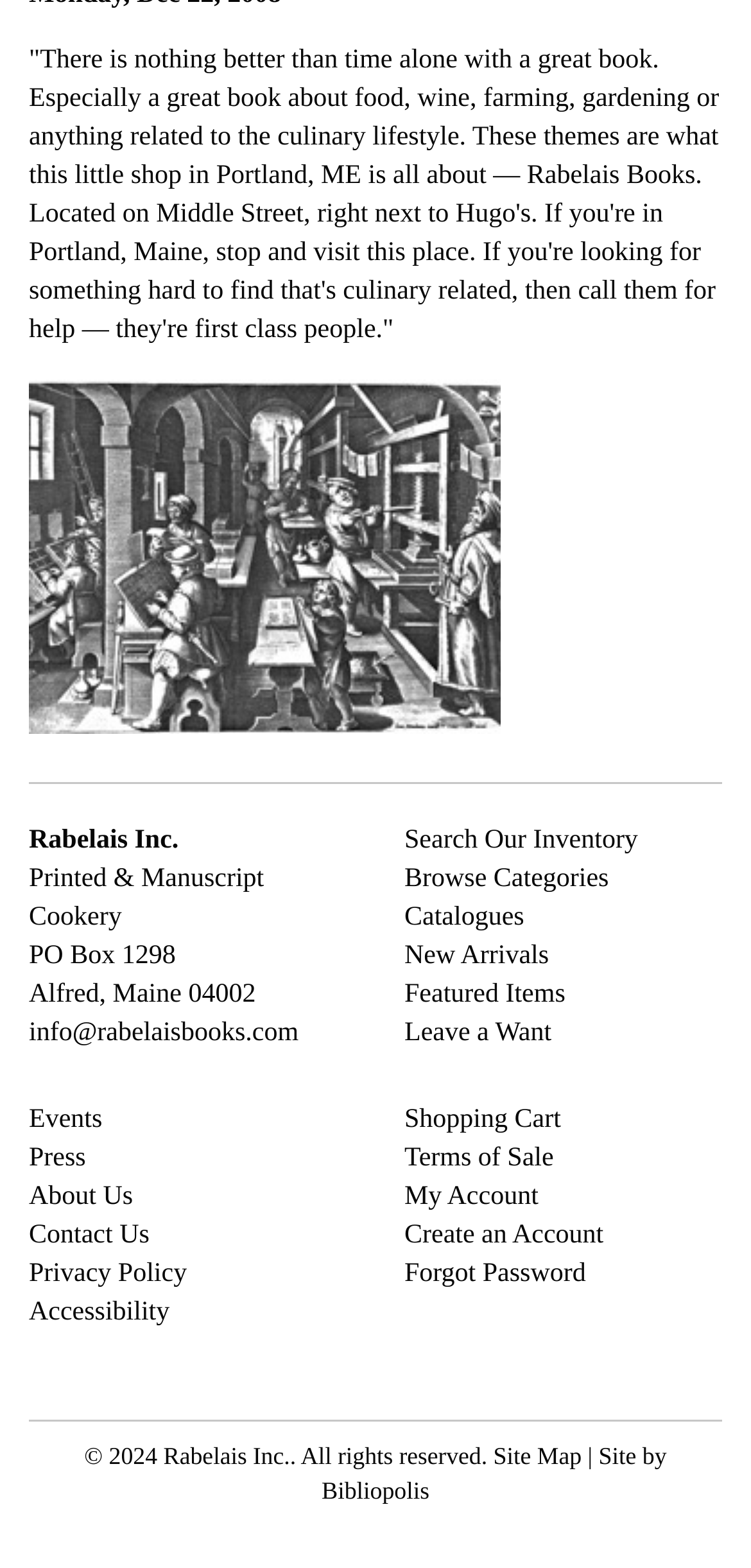Given the description of the UI element: "Search Our Inventory", predict the bounding box coordinates in the form of [left, top, right, bottom], with each value being a float between 0 and 1.

[0.538, 0.528, 0.849, 0.546]